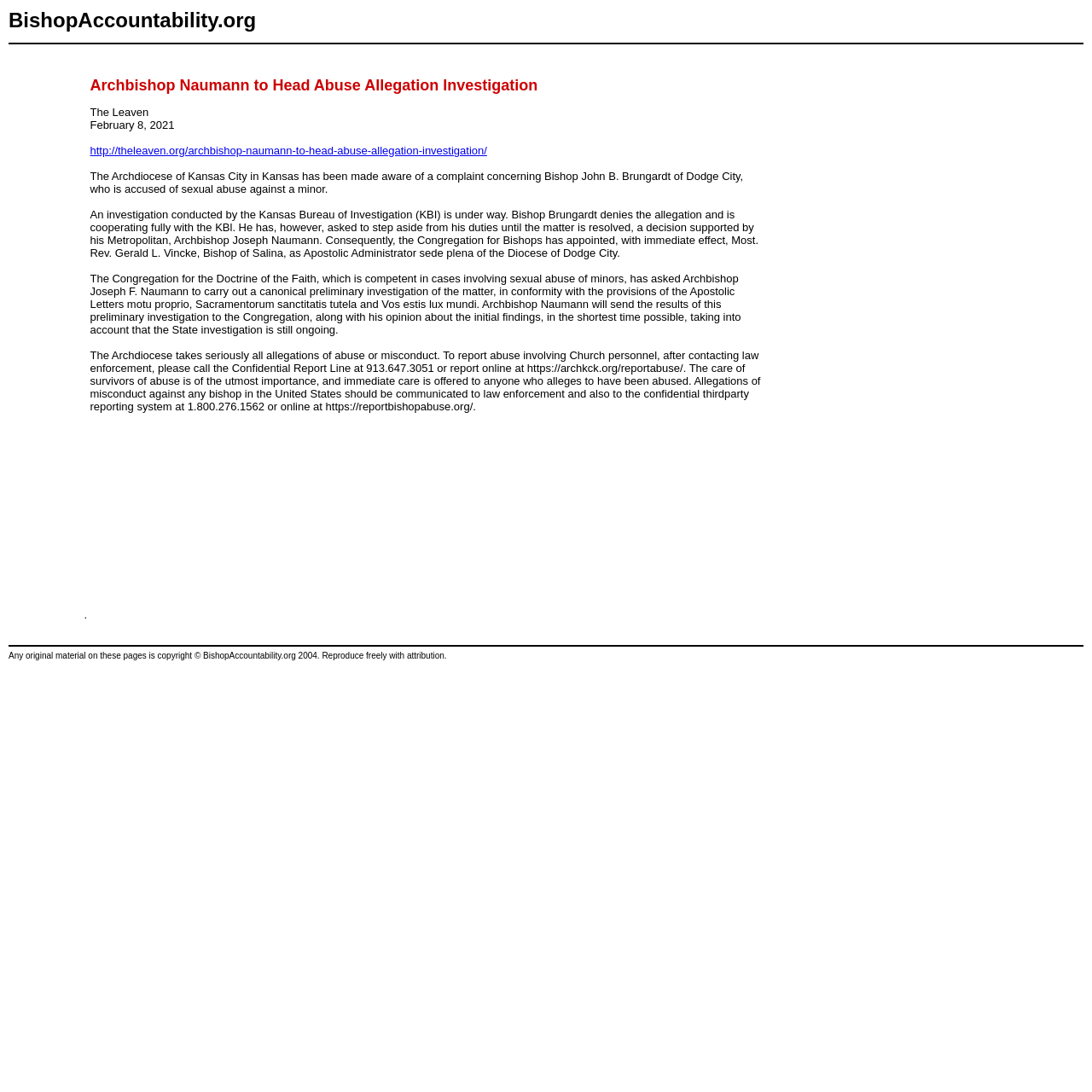What is the website of the Archdiocese of Kansas City in Kansas?
Kindly offer a detailed explanation using the data available in the image.

The question can be answered by reading the text in the LayoutTableCell element with the text 'To report abuse involving Church personnel, after contacting law enforcement, please call the Confidential Report Line at 913.647.3051 or report online at https://archkck.org/reportabuse/.'